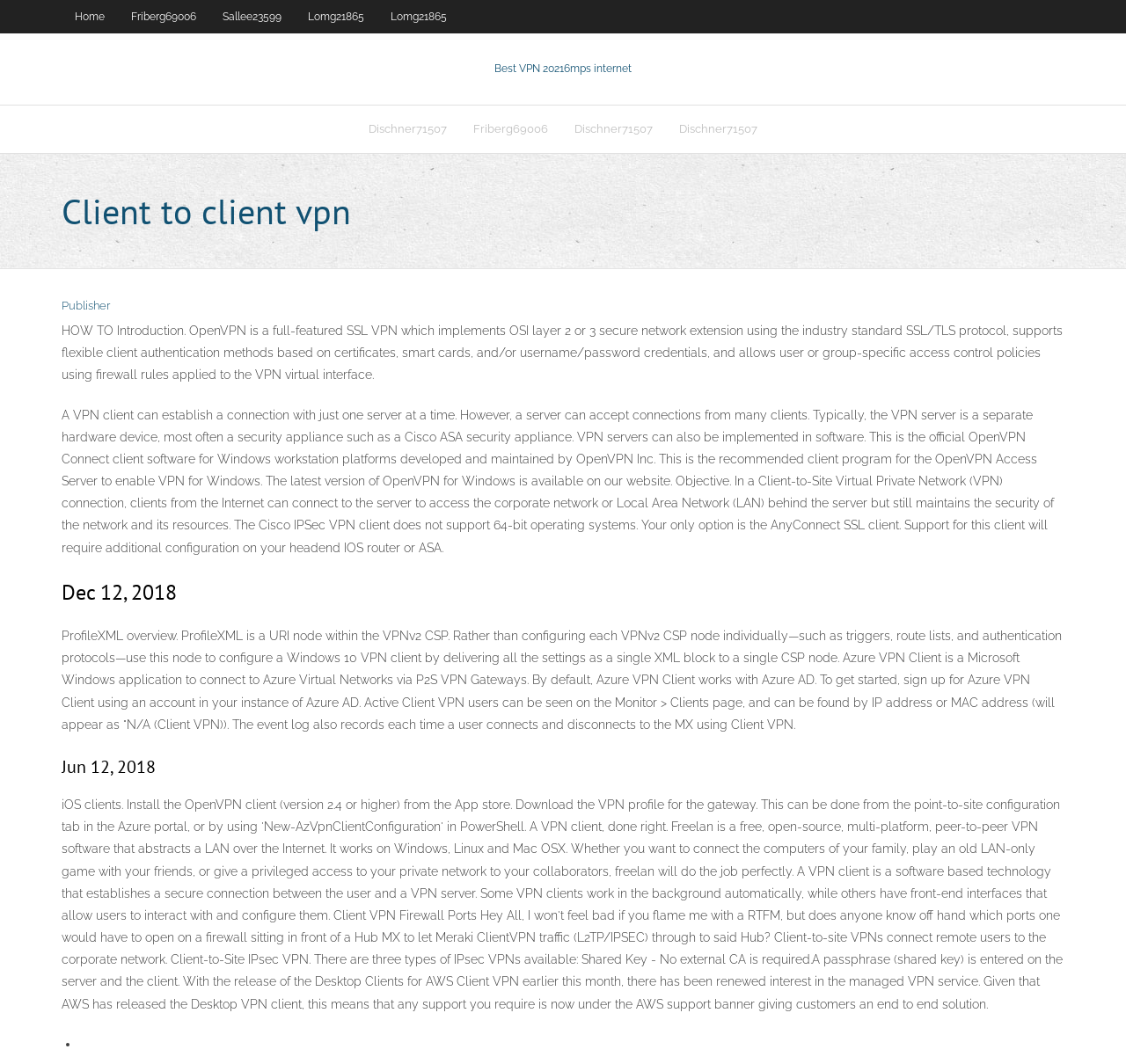Using the provided element description: "Best VPN 20216mps internet", determine the bounding box coordinates of the corresponding UI element in the screenshot.

[0.439, 0.058, 0.561, 0.07]